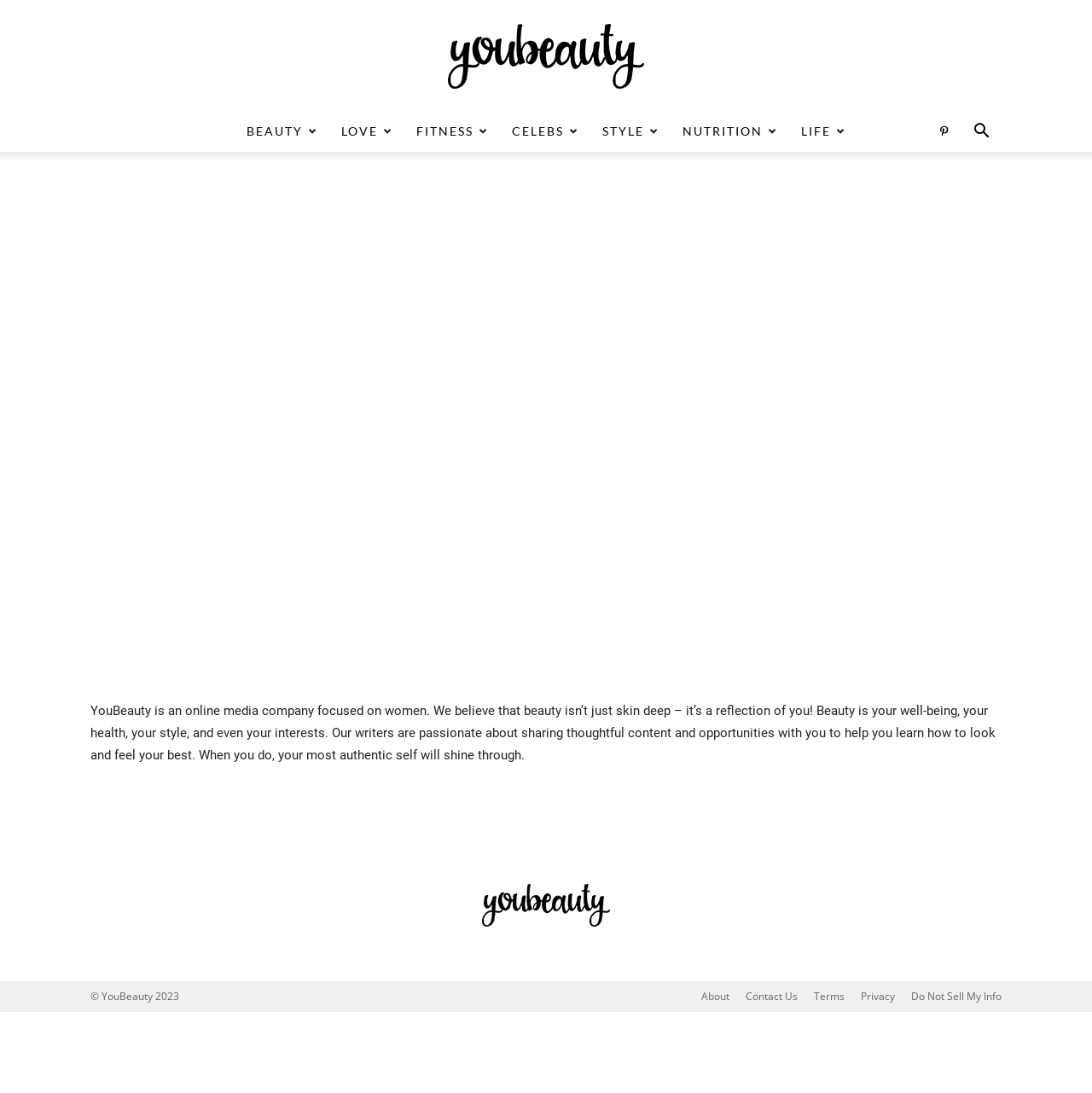Determine the bounding box coordinates of the target area to click to execute the following instruction: "Click on the YouBeauty logo."

[0.0, 0.022, 1.0, 0.081]